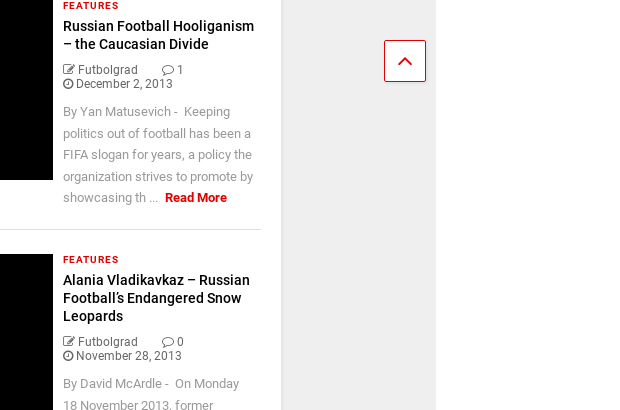Please analyze the image and give a detailed answer to the question:
What is the name of the series these articles belong to?

I analyzed the image and found that both articles are part of the 'Futbolgrad' series, which suggests that they are related to Russian football.